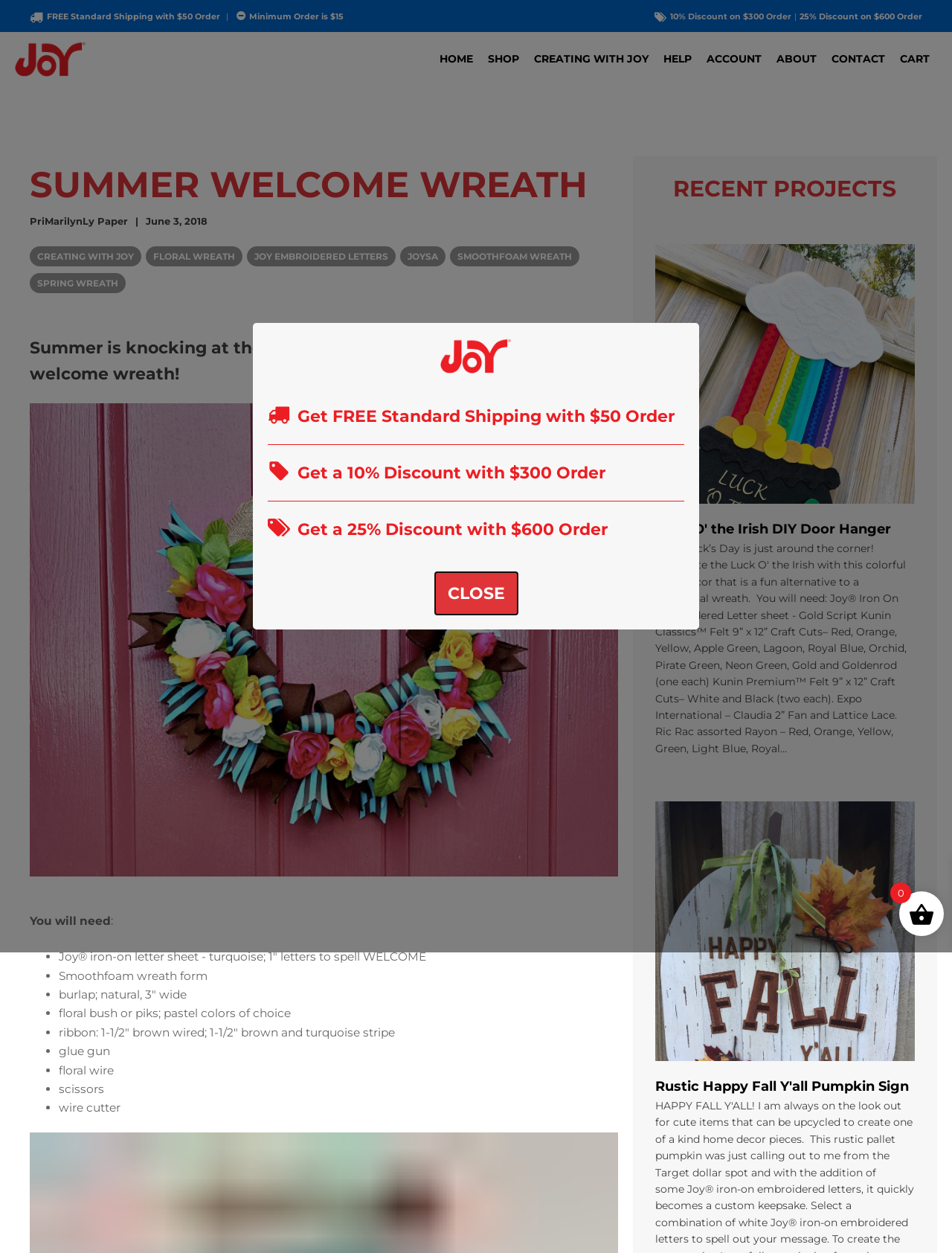Find the bounding box coordinates of the element you need to click on to perform this action: 'Click the 'CART' link'. The coordinates should be represented by four float values between 0 and 1, in the format [left, top, right, bottom].

[0.938, 0.04, 0.984, 0.054]